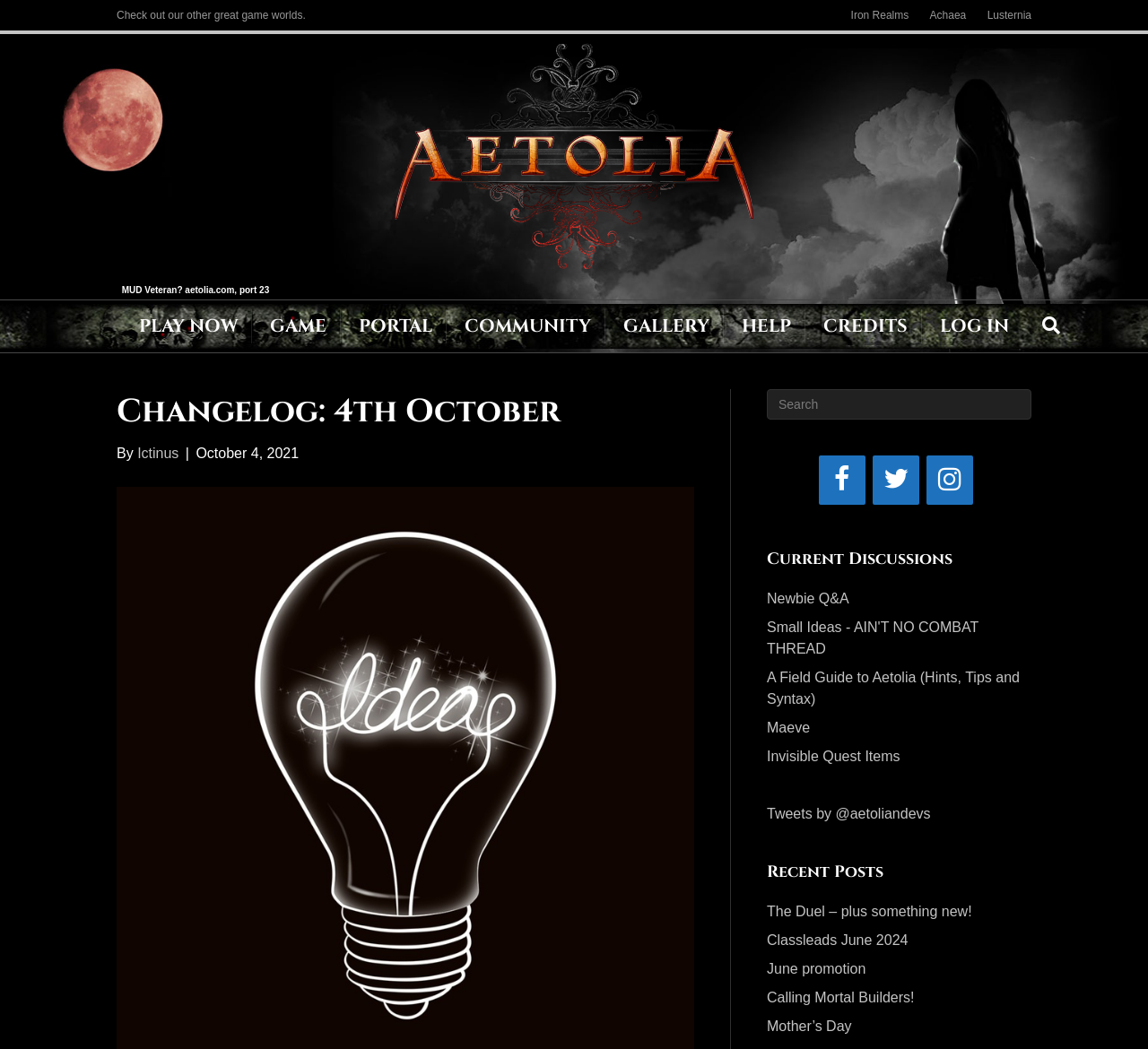Determine the primary headline of the webpage.

Changelog: 4th October